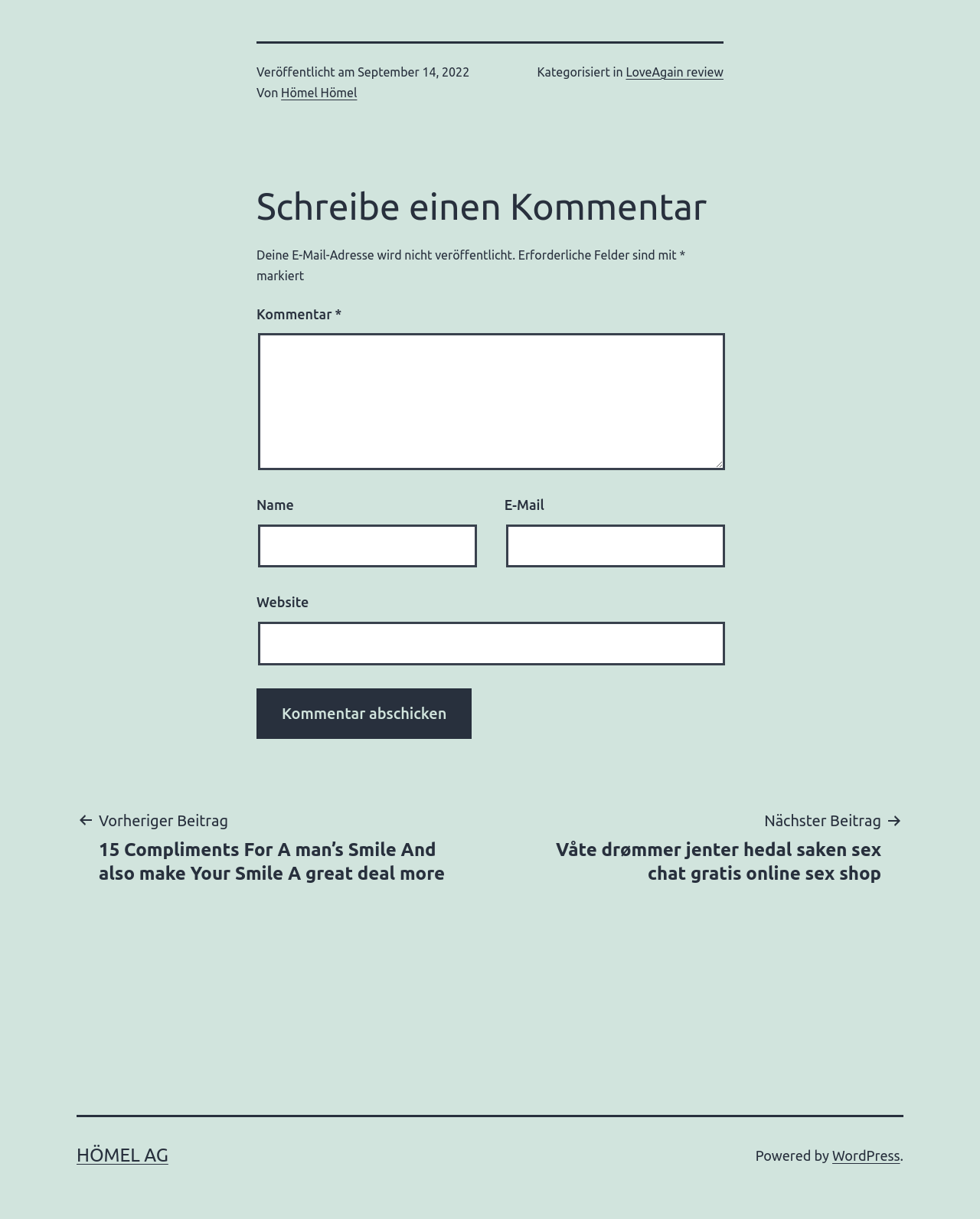Locate the bounding box coordinates of the area where you should click to accomplish the instruction: "Enter your name".

[0.263, 0.43, 0.487, 0.466]